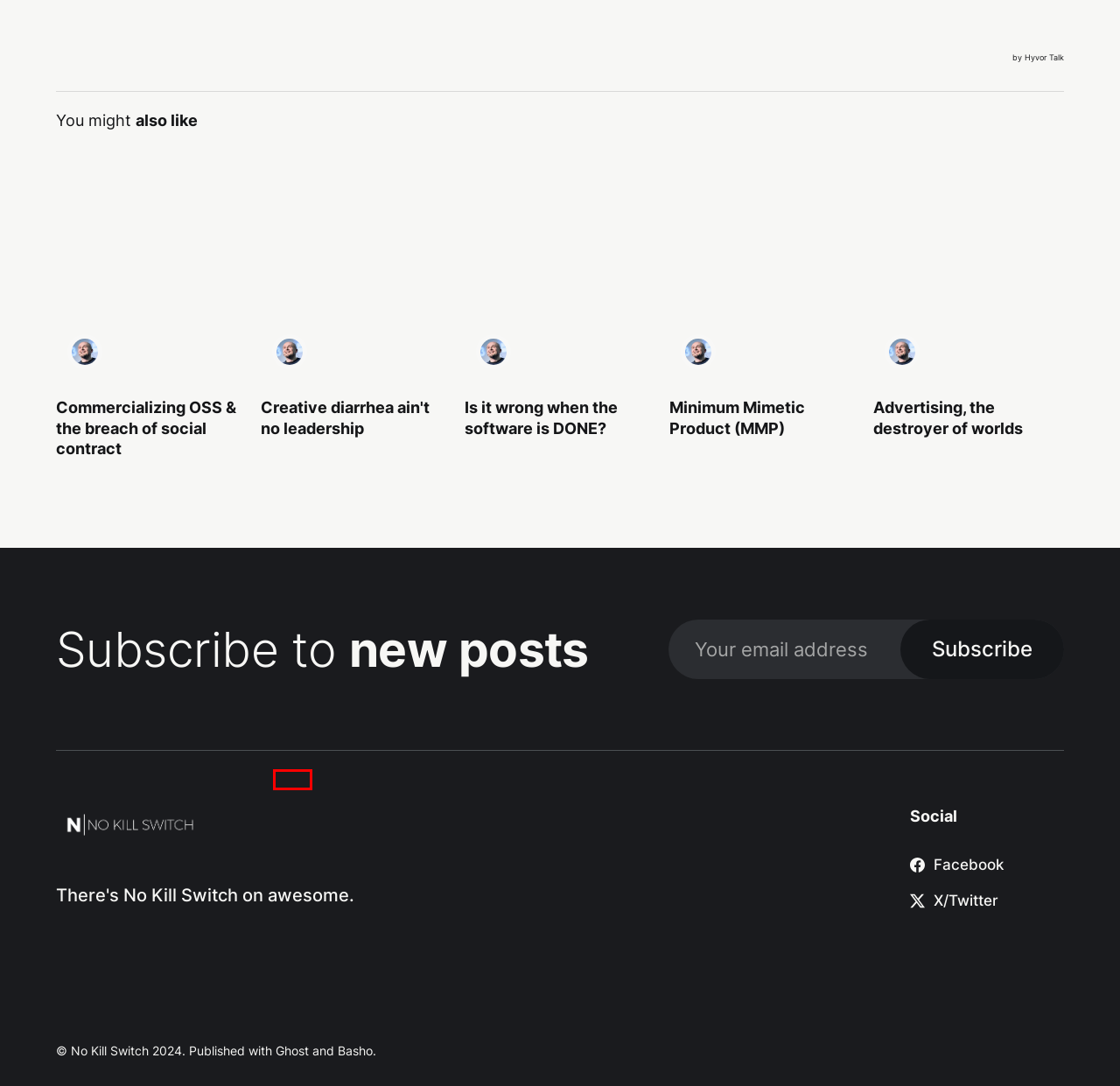Analyze the given webpage screenshot and identify the UI element within the red bounding box. Select the webpage description that best matches what you expect the new webpage to look like after clicking the element. Here are the candidates:
A. No Kill Switch — Sign Up
B. Audio
C. Business
D. Ghost: The best open source blog & newsletter platform
E. Hyvor Talk - The Best Commenting Platform For Your Website
F. Badass: Making Users Awesome: Sierra, Kathy: 9781491919019: Amazon.com: Books
G. No Kill Switch
H. Premium Ghost Themes by fueko

D